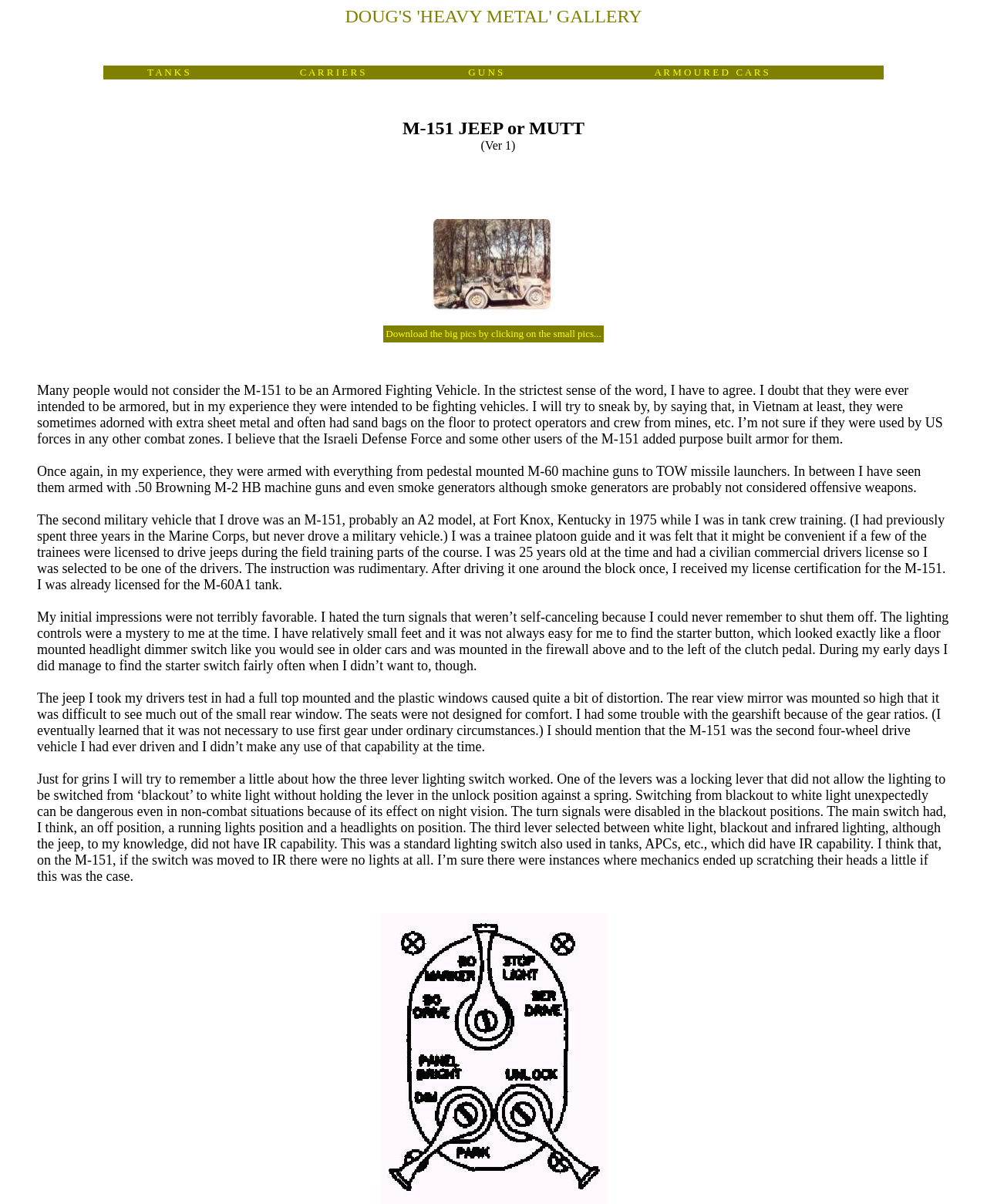What is the purpose of the extra sheet metal on the M-151?
Answer with a single word or short phrase according to what you see in the image.

To protect operators and crew from mines